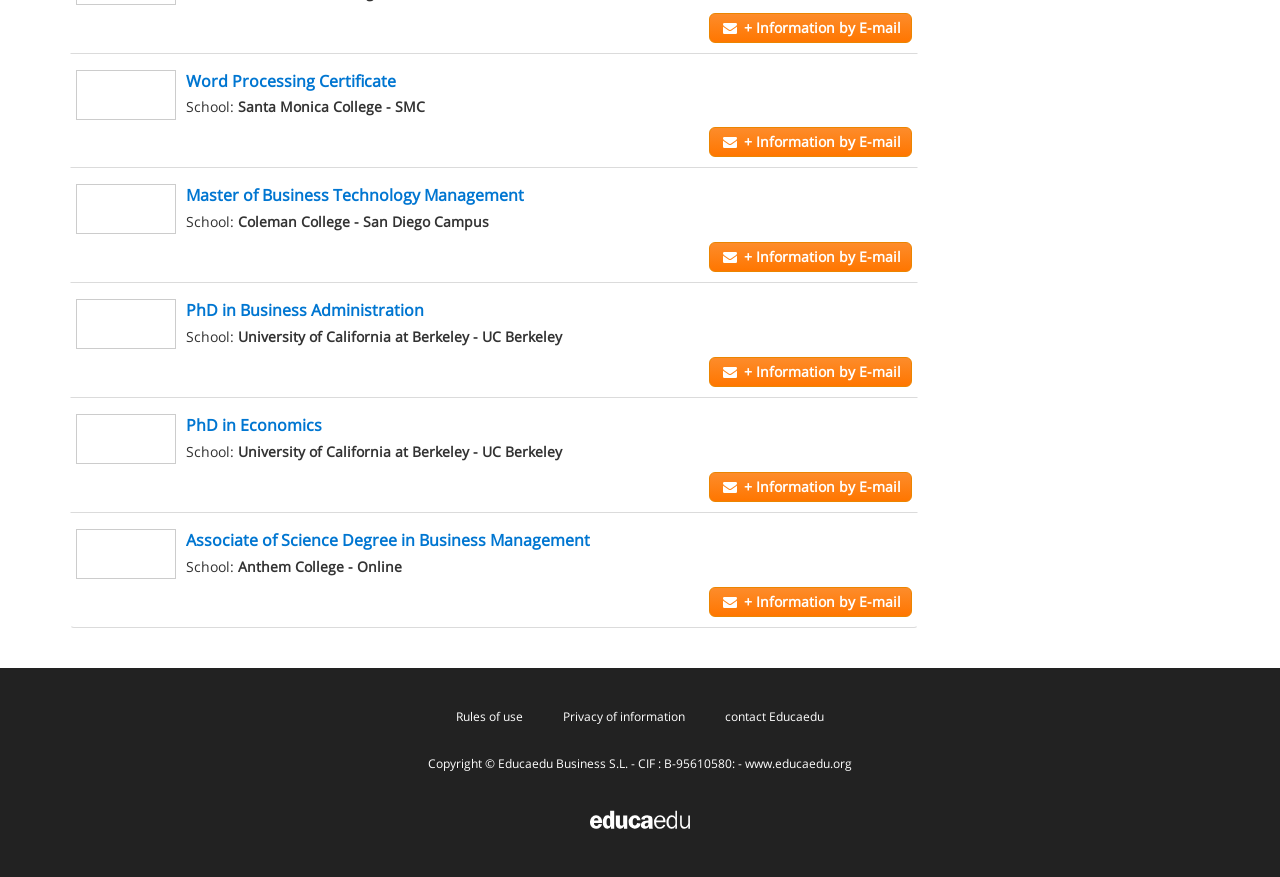How many schools are listed on this webpage?
Analyze the screenshot and provide a detailed answer to the question.

I counted the number of images with school logos and corresponding links, and found five schools: Santa Monica College, Coleman College - San Diego Campus, University of California at Berkeley, University of California at Berkeley (again), and Anthem College - Online.